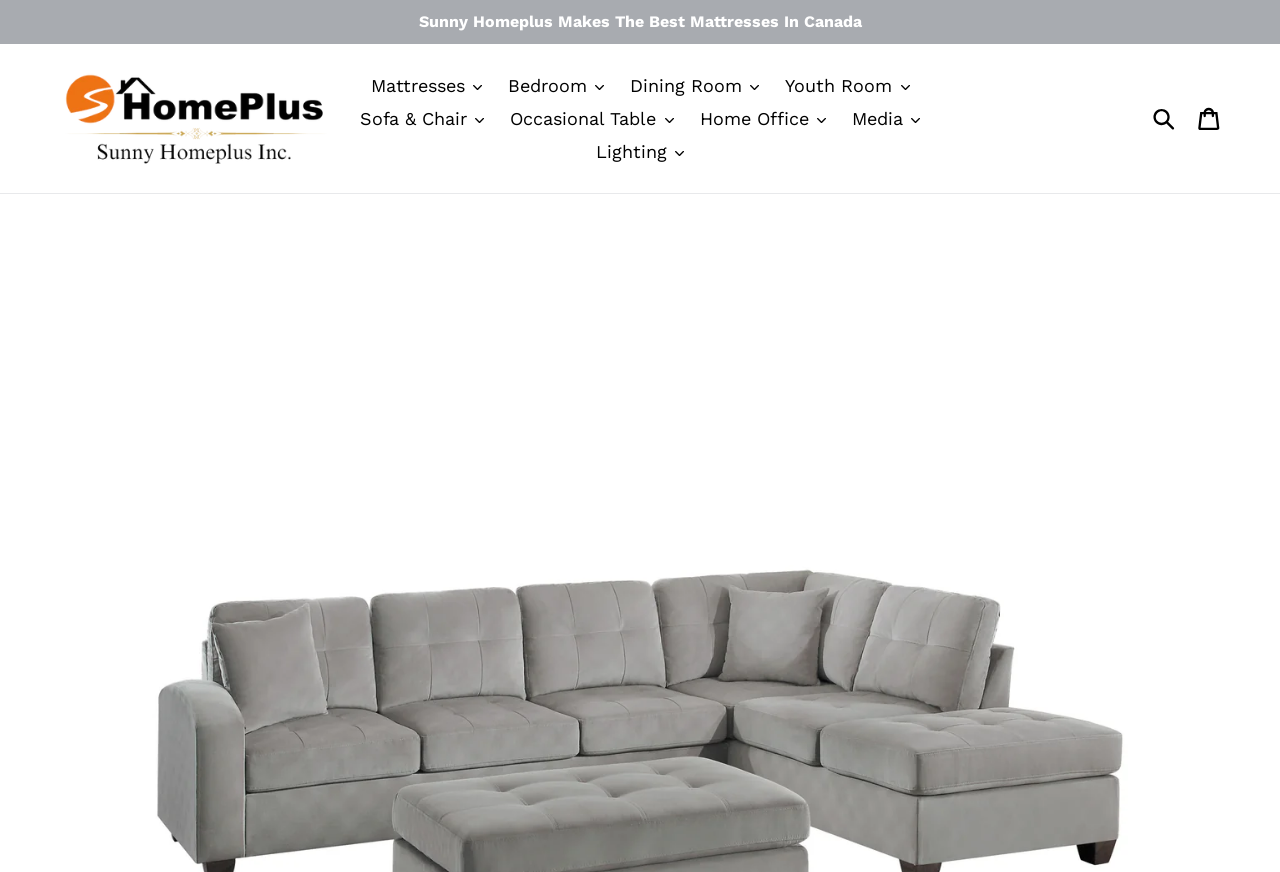Use a single word or phrase to answer the question:
How many links are there in the top navigation menu?

9